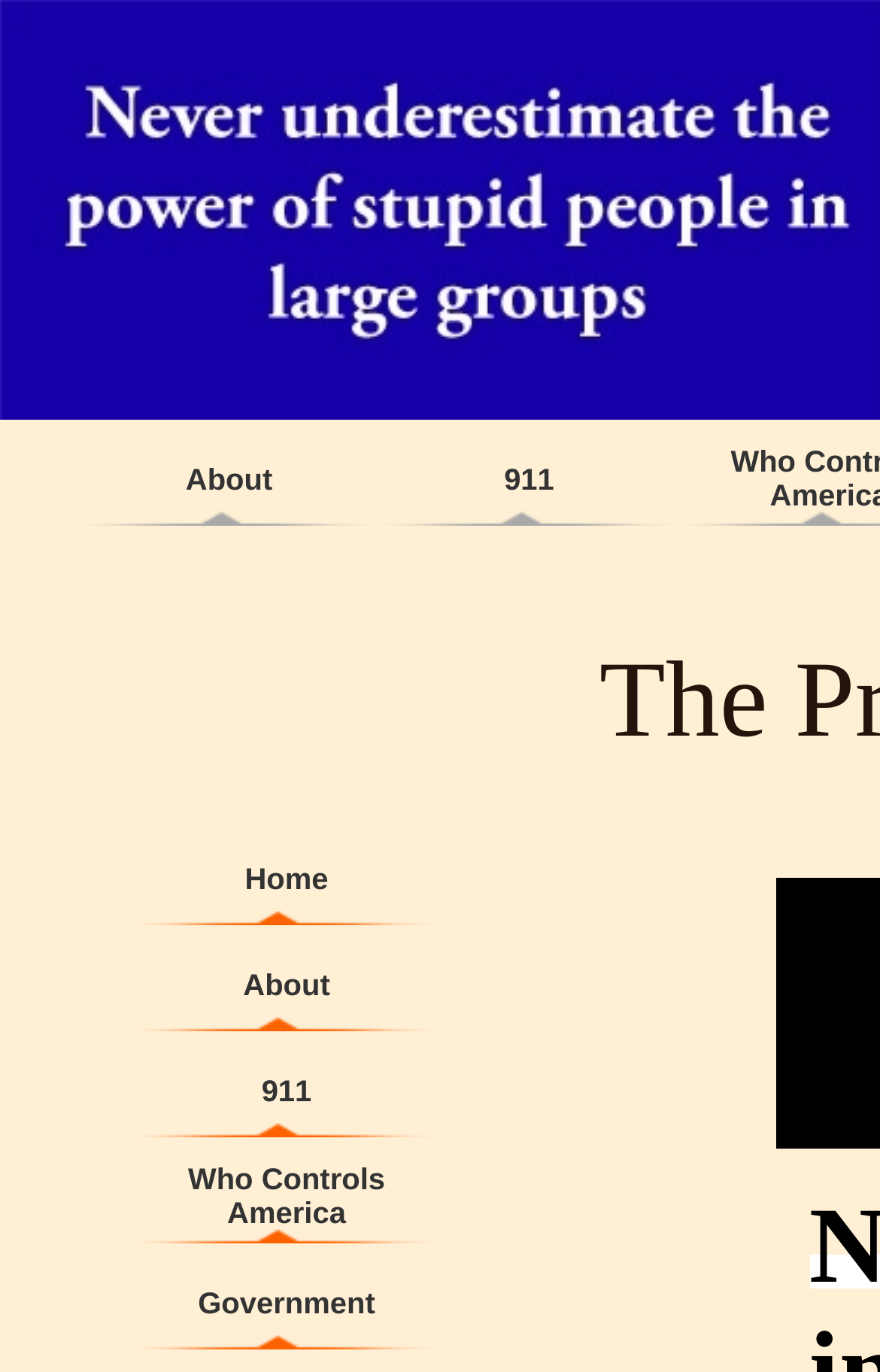Answer the question below in one word or phrase:
How many navigation links are there?

5